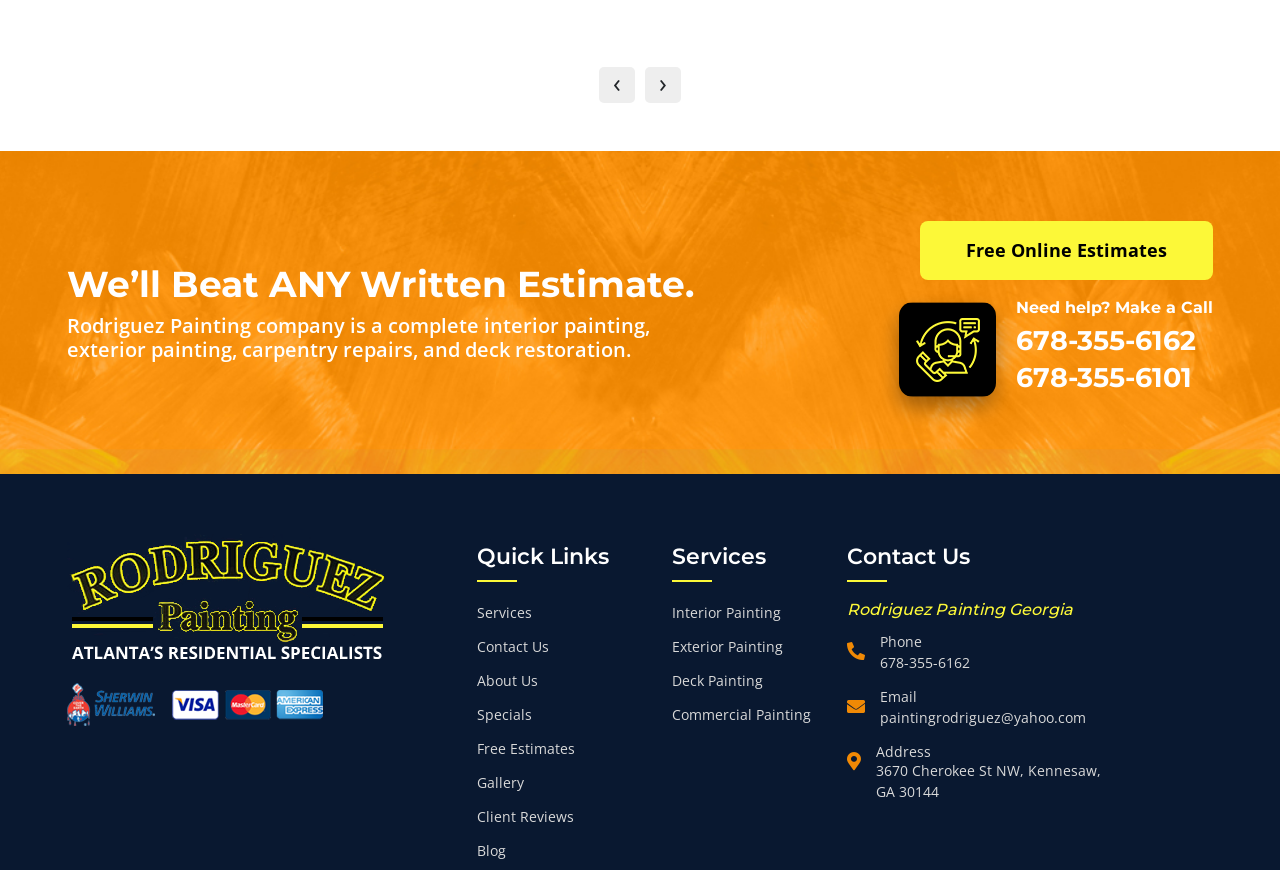Please give the bounding box coordinates of the area that should be clicked to fulfill the following instruction: "Click the 'Previous' button". The coordinates should be in the format of four float numbers from 0 to 1, i.e., [left, top, right, bottom].

[0.468, 0.077, 0.496, 0.118]